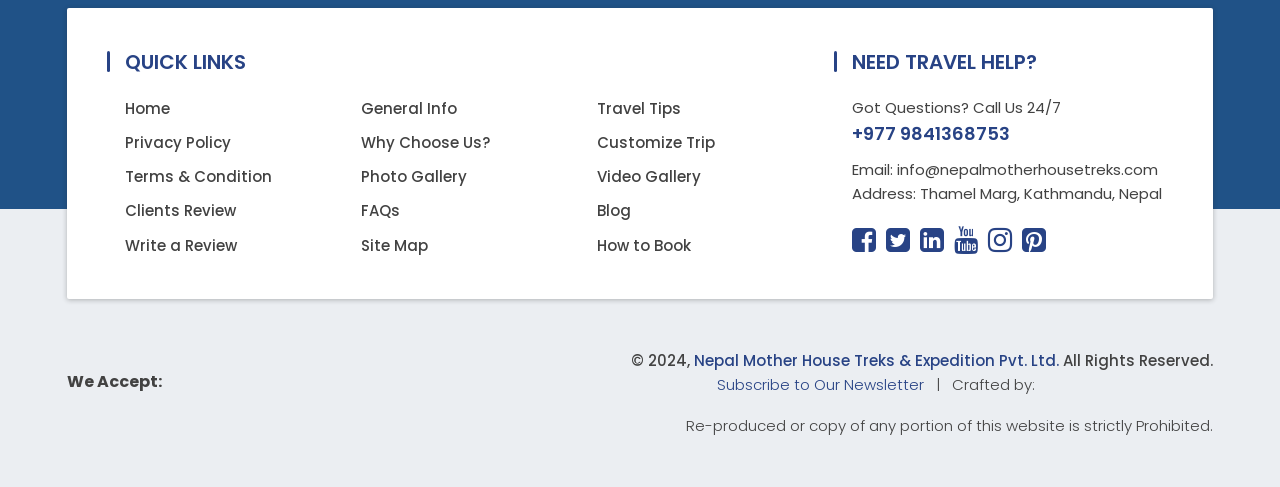Please determine the bounding box coordinates of the clickable area required to carry out the following instruction: "Click on Home". The coordinates must be four float numbers between 0 and 1, represented as [left, top, right, bottom].

[0.098, 0.196, 0.133, 0.25]